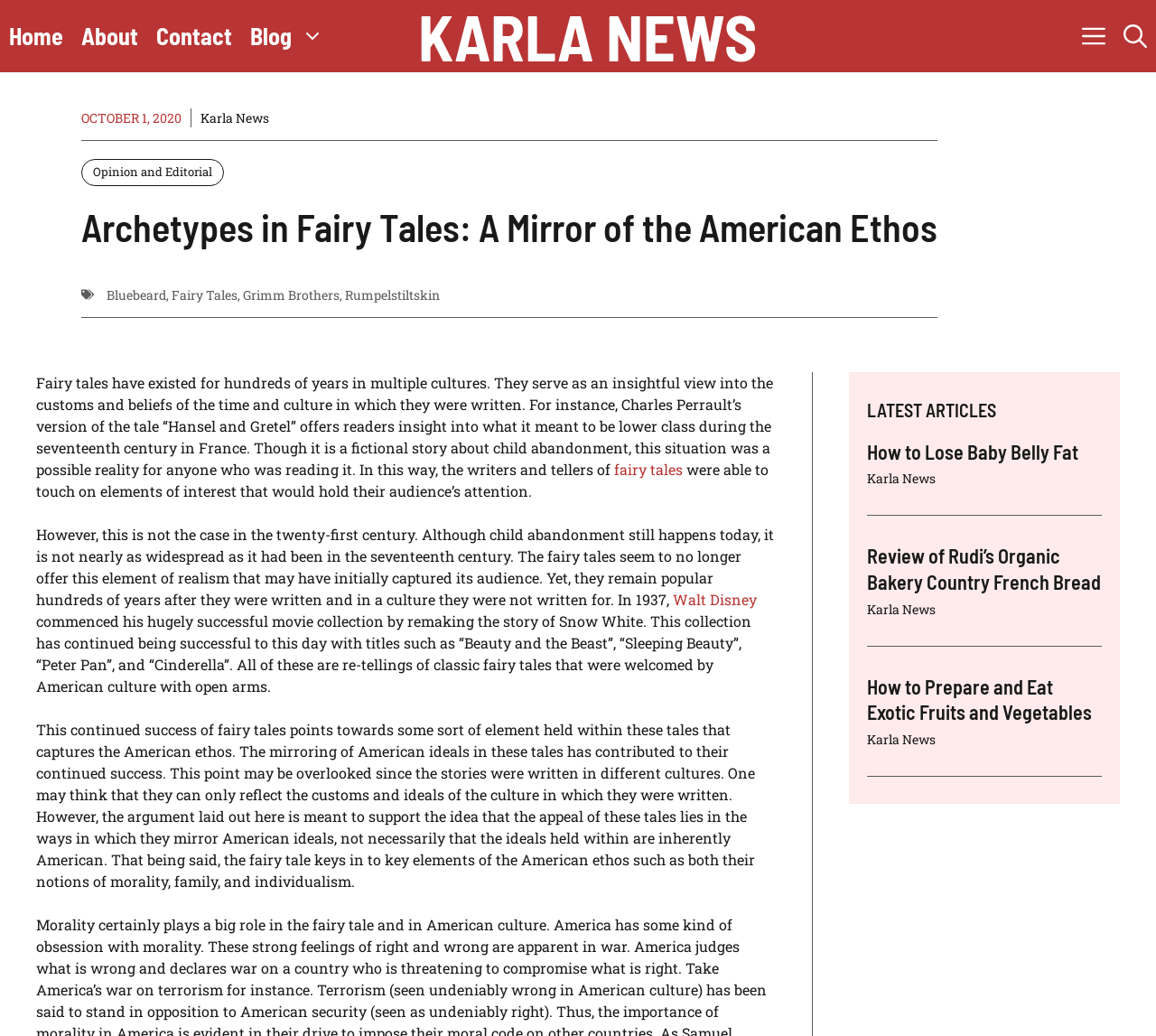Find the bounding box coordinates for the area that must be clicked to perform this action: "Check the latest article 'How to Lose Baby Belly Fat'".

[0.75, 0.424, 0.933, 0.447]